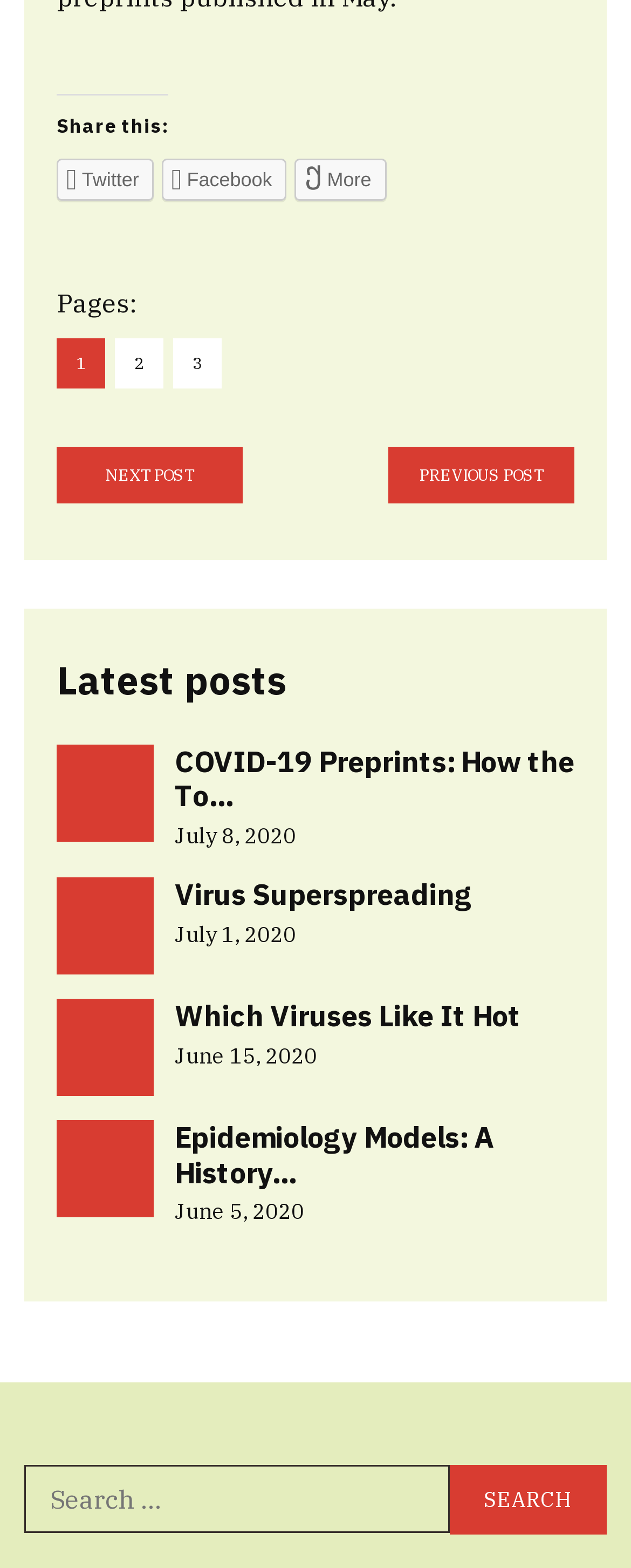Please locate the bounding box coordinates of the element's region that needs to be clicked to follow the instruction: "Watch YouTube videos". The bounding box coordinates should be provided as four float numbers between 0 and 1, i.e., [left, top, right, bottom].

None